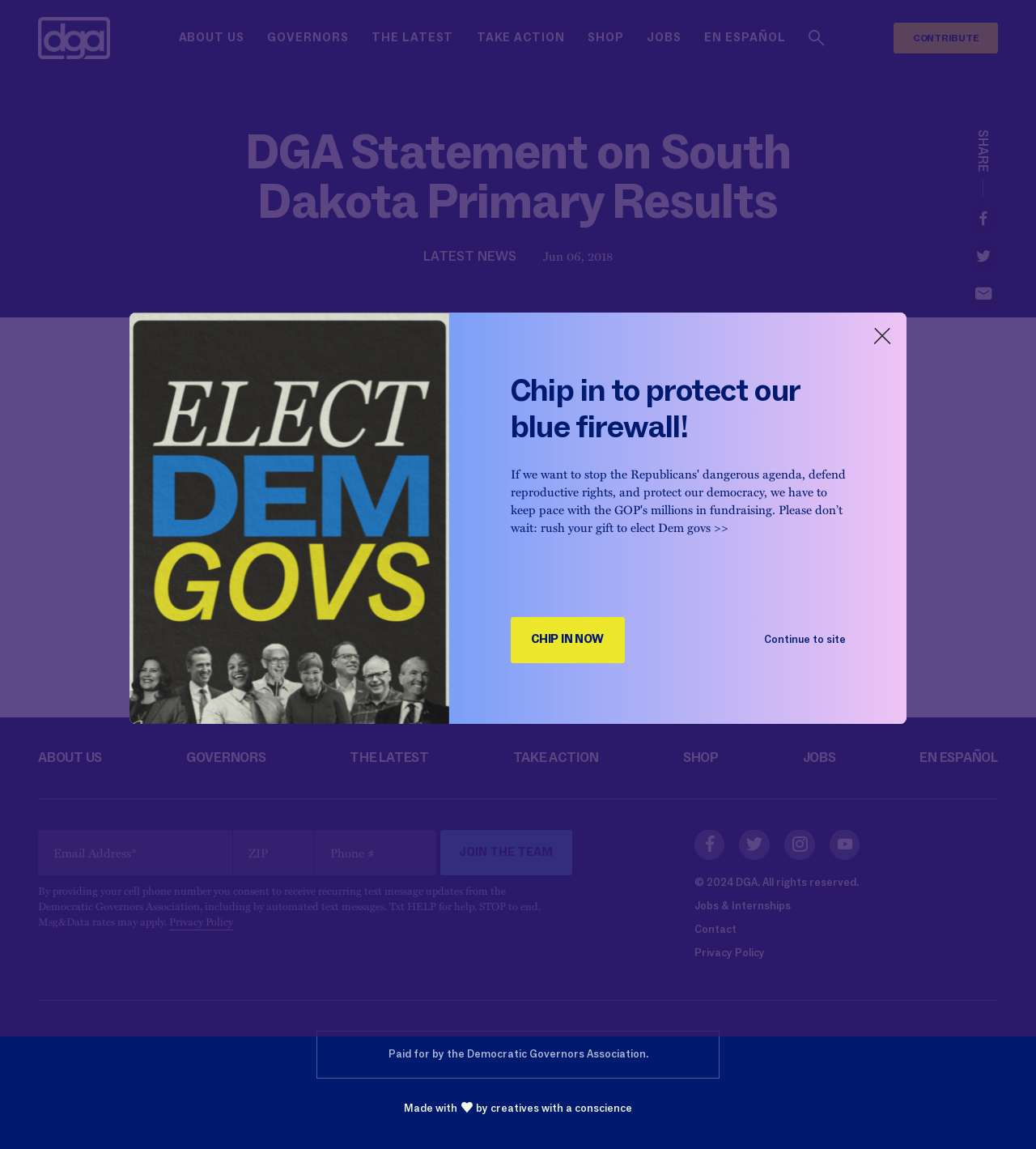Pinpoint the bounding box coordinates of the element that must be clicked to accomplish the following instruction: "Search for something". The coordinates should be in the format of four float numbers between 0 and 1, i.e., [left, top, right, bottom].

[0.78, 0.023, 0.797, 0.043]